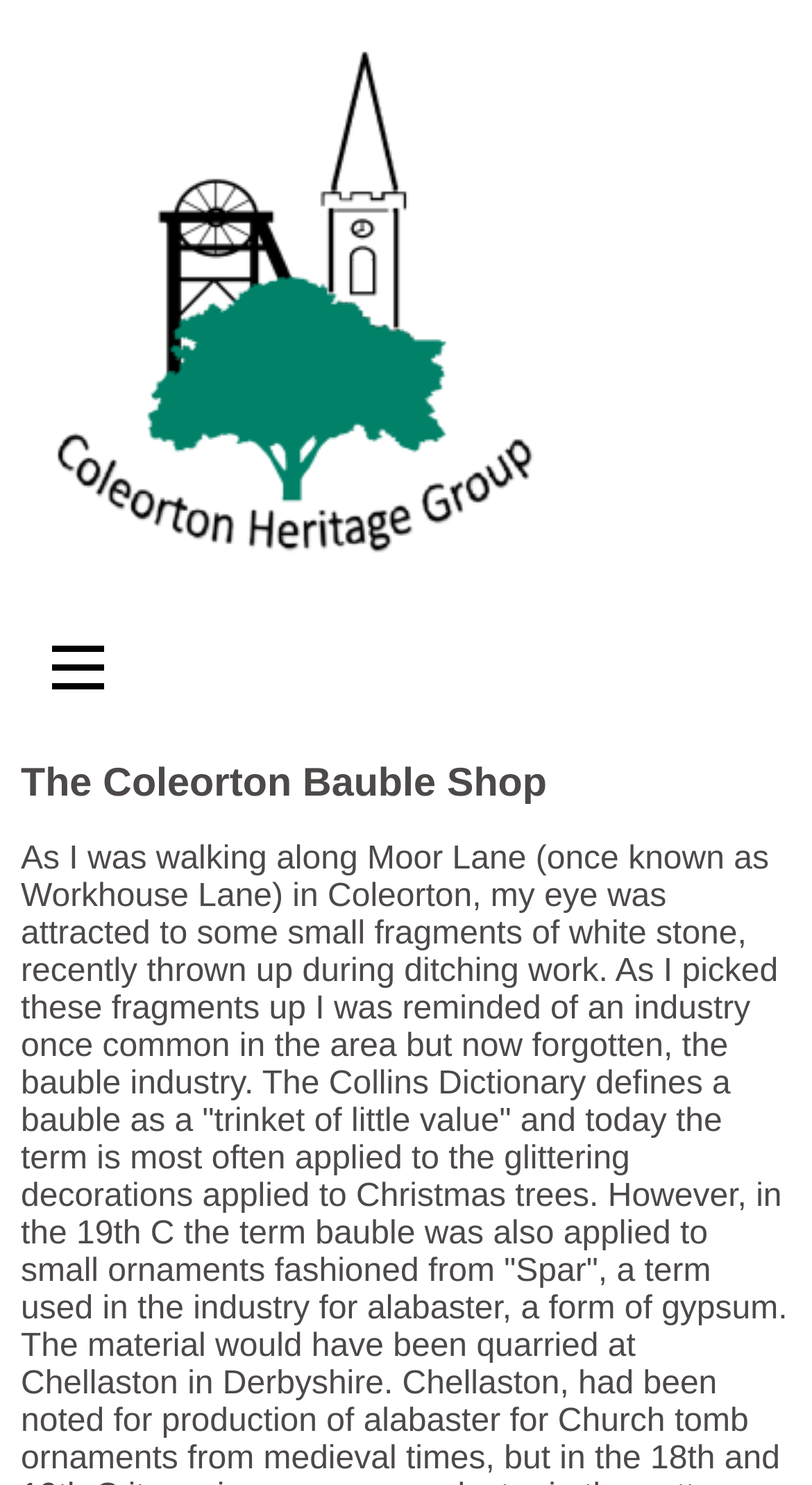Are there any images on the webpage?
Utilize the image to construct a detailed and well-explained answer.

There is an image element with the text 'Coleorton Heritage Group' which suggests that there is at least one image on the webpage.